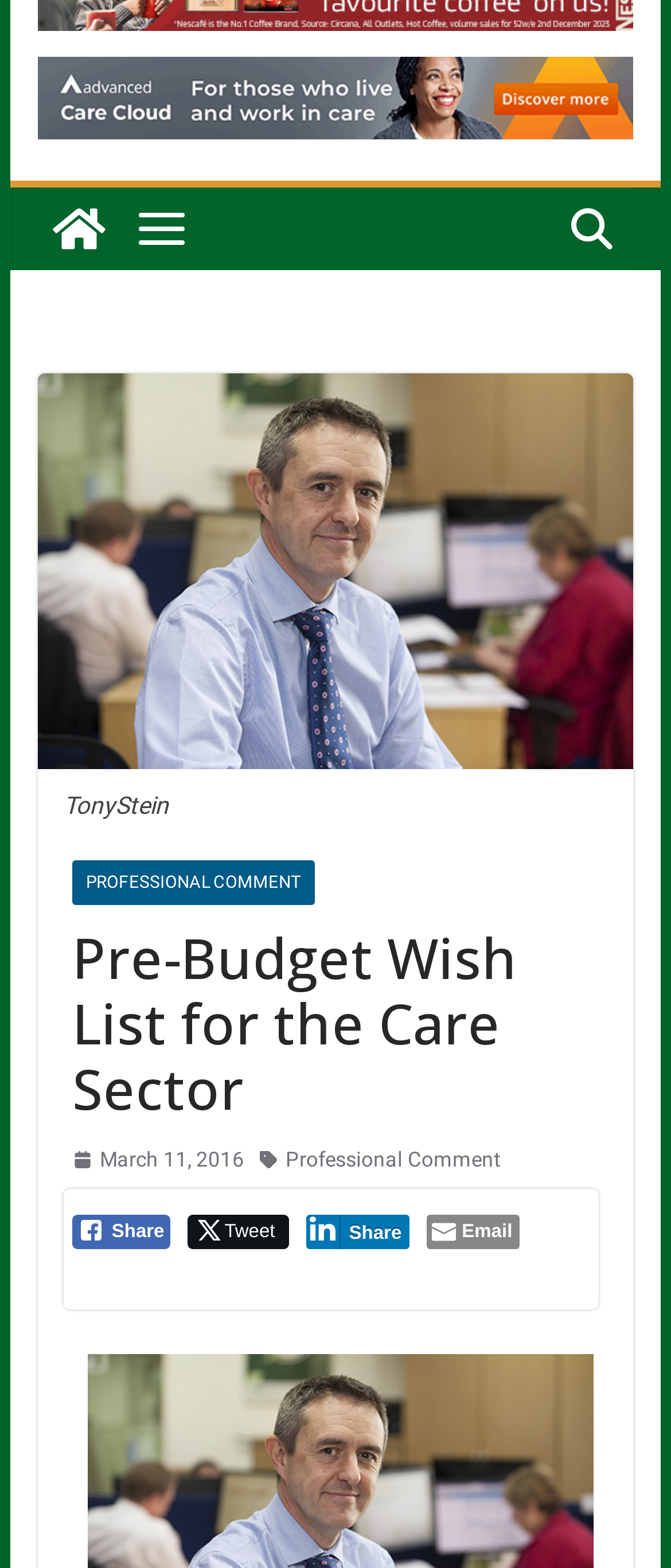Bounding box coordinates must be specified in the format (top-left x, top-left y, bottom-right x, bottom-right y). All values should be floating point numbers between 0 and 1. What are the bounding box coordinates of the UI element described as: Research Institutes

None